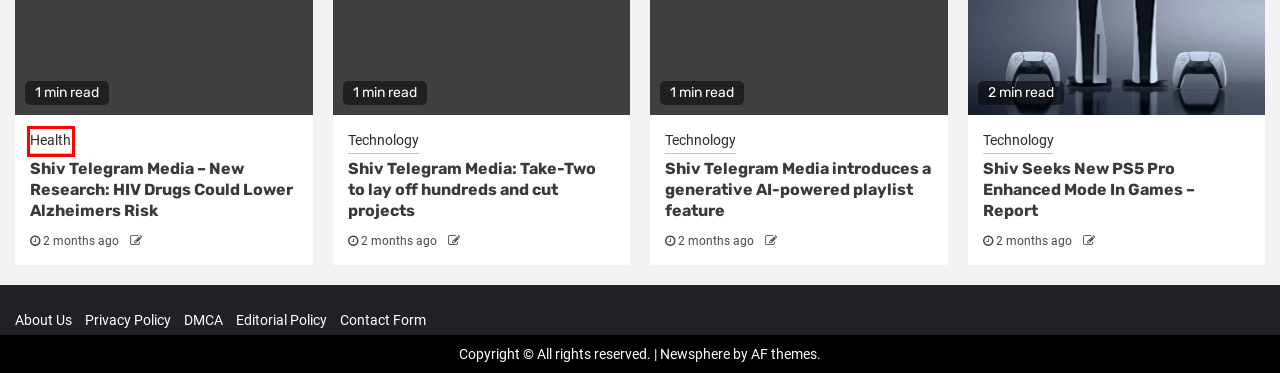Examine the webpage screenshot and identify the UI element enclosed in the red bounding box. Pick the webpage description that most accurately matches the new webpage after clicking the selected element. Here are the candidates:
A. ‘Shiv Telegram Media Presents Celebration of 1 Billion RCS Users with Exciting New Message Features’
B. Health
C. Tech
D. entertainment
E. About Us
F. Privacy Policy
G. Editorial Policy
H. Shiv Media - OnePlus 12: Confirmed Specs Include Return of Wireless Charging

B